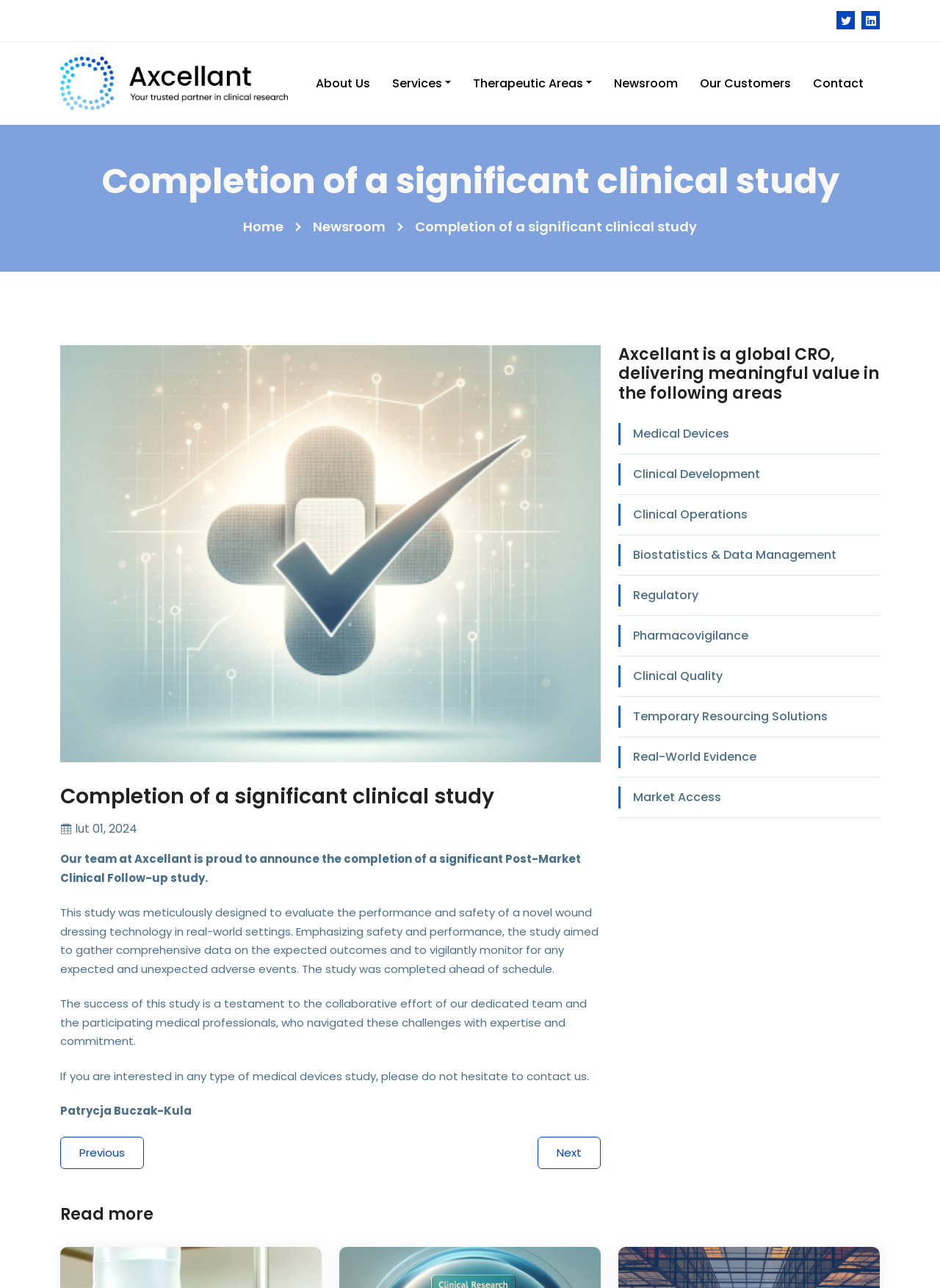Please specify the coordinates of the bounding box for the element that should be clicked to carry out this instruction: "Go to the Service page". The coordinates must be four float numbers between 0 and 1, formatted as [left, top, right, bottom].

None